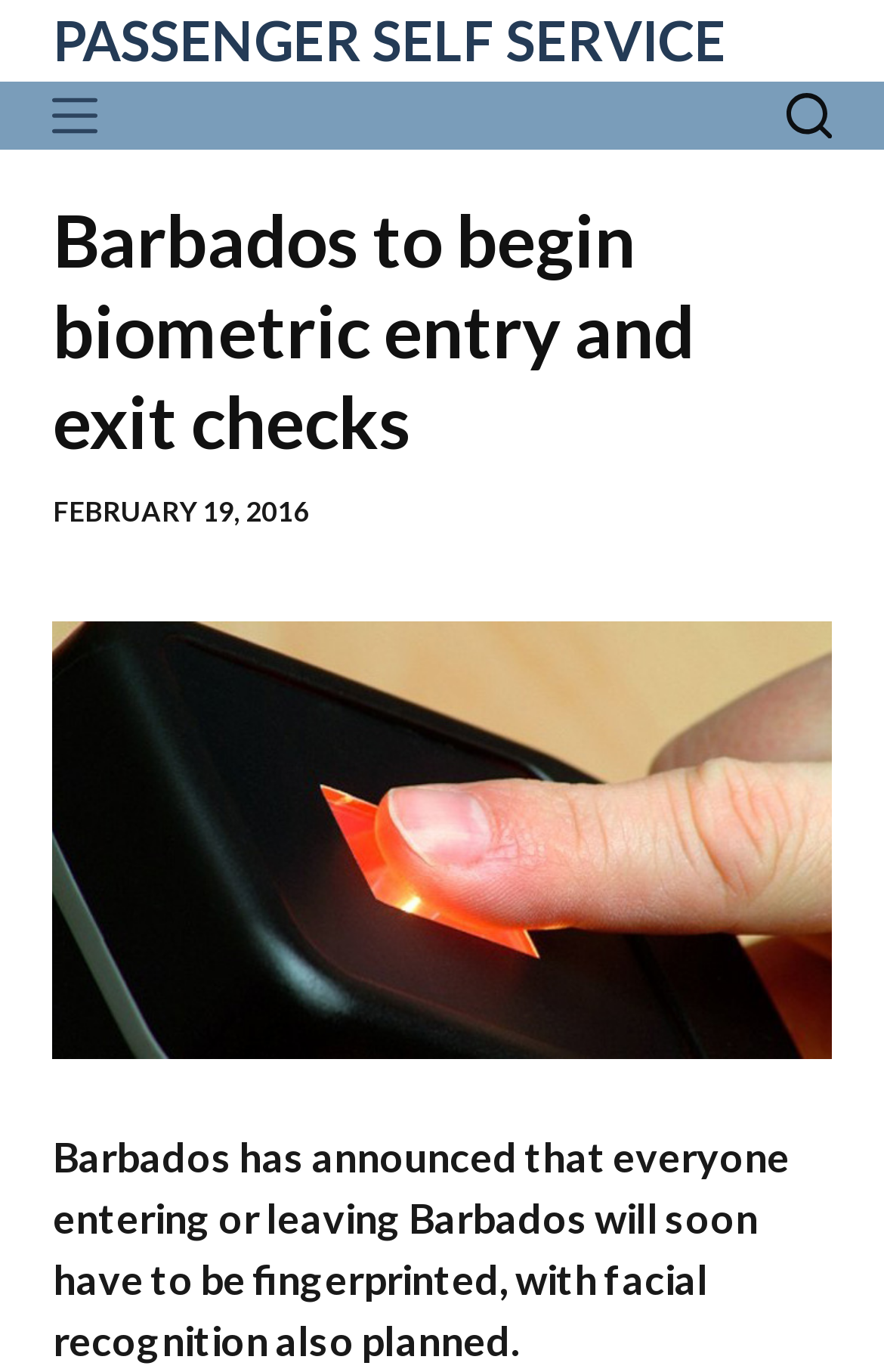Please identify the bounding box coordinates of the element's region that should be clicked to execute the following instruction: "Click the right button". The bounding box coordinates must be four float numbers between 0 and 1, i.e., [left, top, right, bottom].

[0.889, 0.068, 0.94, 0.101]